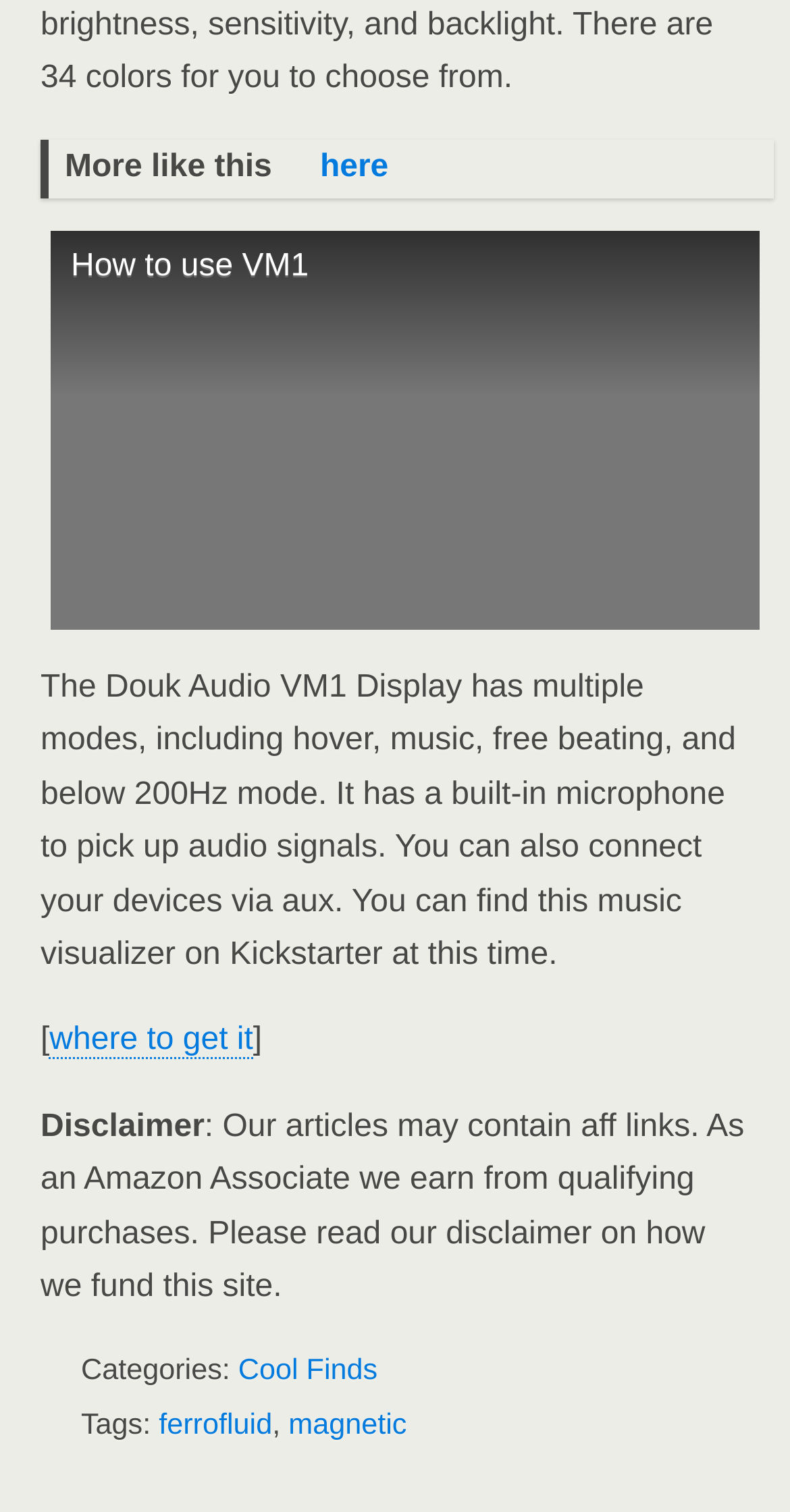Please specify the bounding box coordinates of the clickable region necessary for completing the following instruction: "Explore the 'Cool Finds' category". The coordinates must consist of four float numbers between 0 and 1, i.e., [left, top, right, bottom].

[0.302, 0.896, 0.478, 0.918]